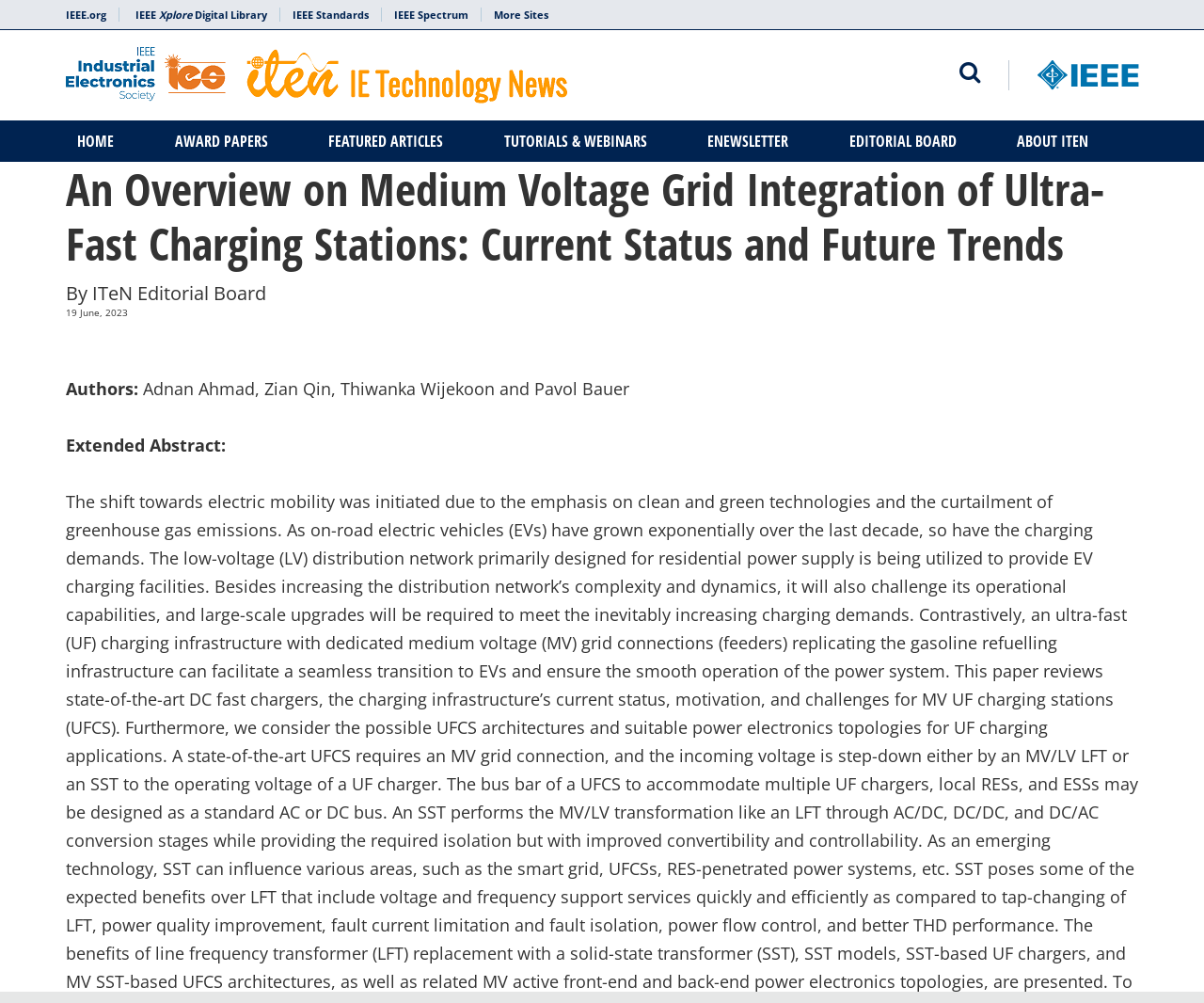What is the topic of the featured article?
Please provide a full and detailed response to the question.

I determined the answer by looking at the title of the webpage 'An Overview on Medium Voltage Grid Integration of Ultra-Fast Charging Stations: Current Status and Future Trends'. This title suggests that the featured article is about medium voltage grid integration of ultra-fast charging stations.